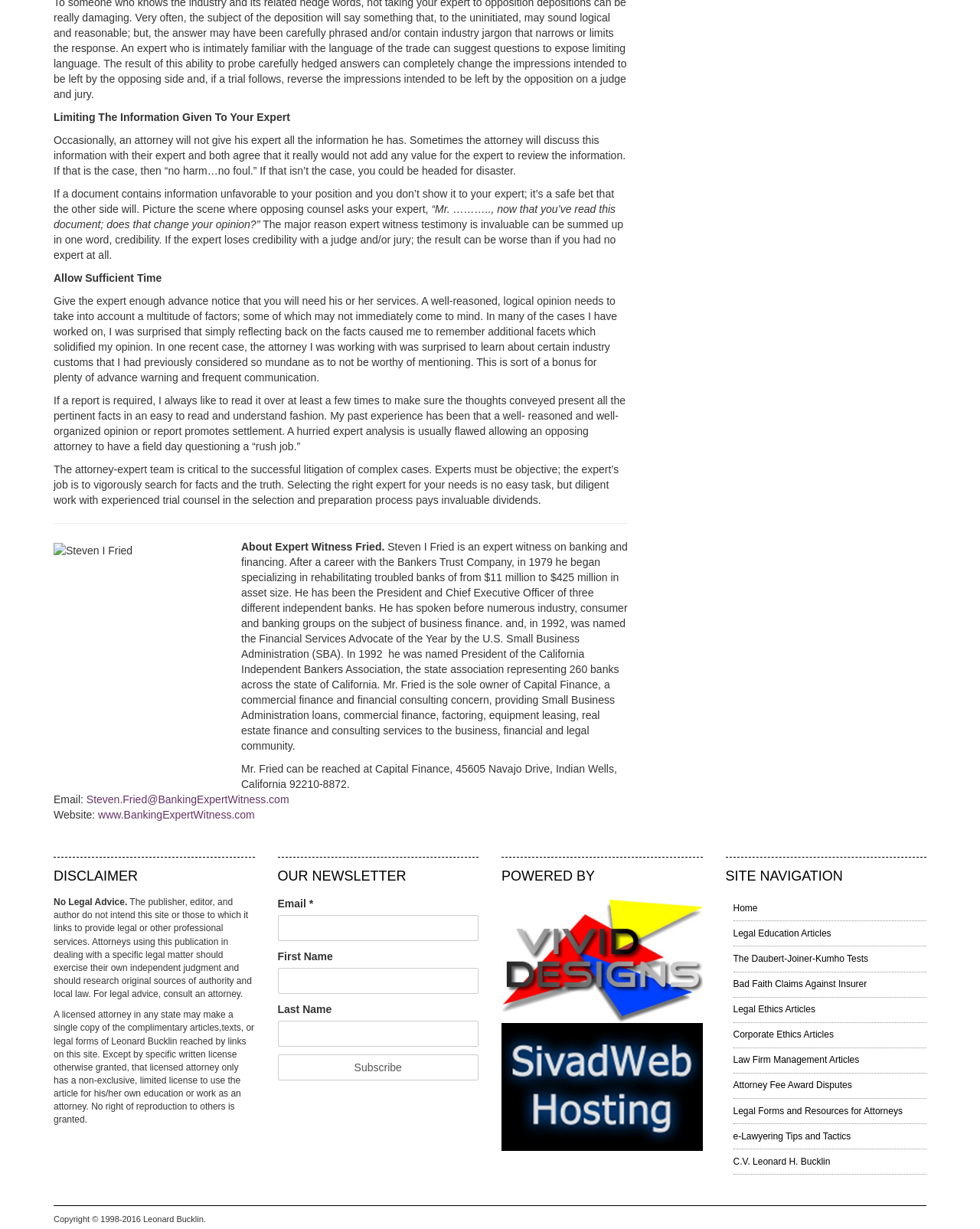Please identify the bounding box coordinates of the area that needs to be clicked to follow this instruction: "Read the disclaimer".

[0.055, 0.707, 0.26, 0.72]